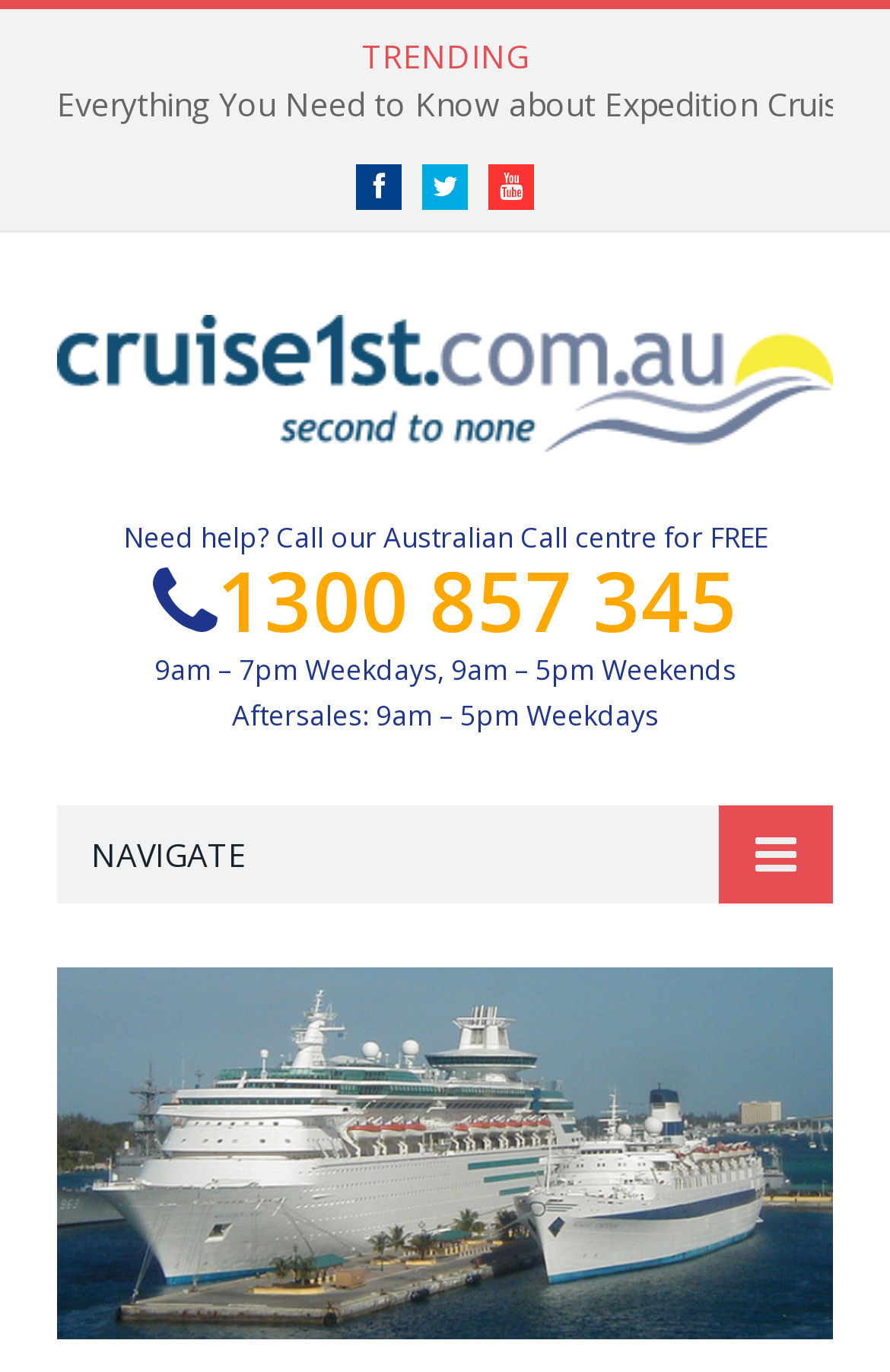Bounding box coordinates should be provided in the format (top-left x, top-left y, bottom-right x, bottom-right y) with all values between 0 and 1. Identify the bounding box for this UI element: Important Bible Words

None